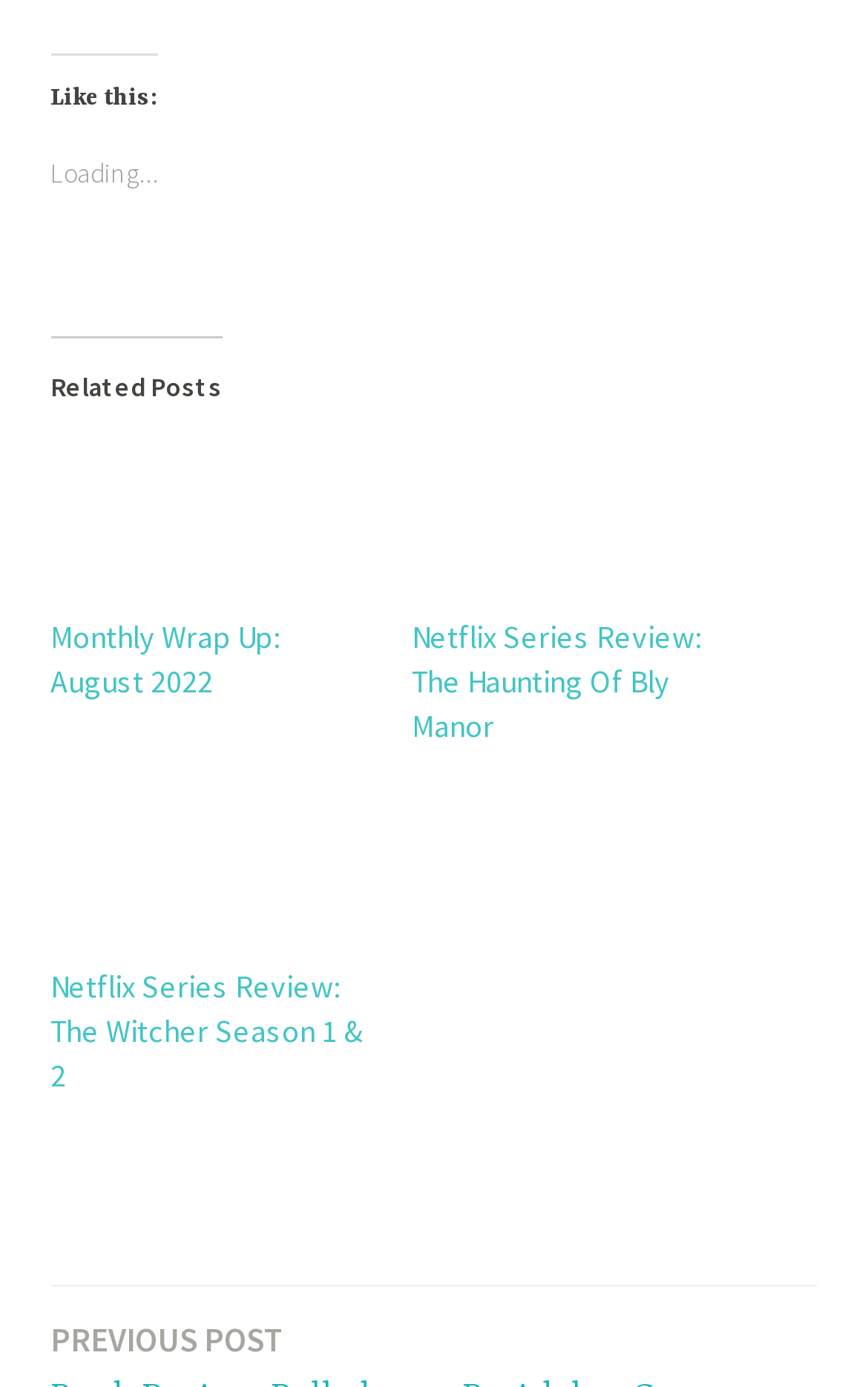Please reply with a single word or brief phrase to the question: 
What is the position of the footer on the webpage?

Bottom